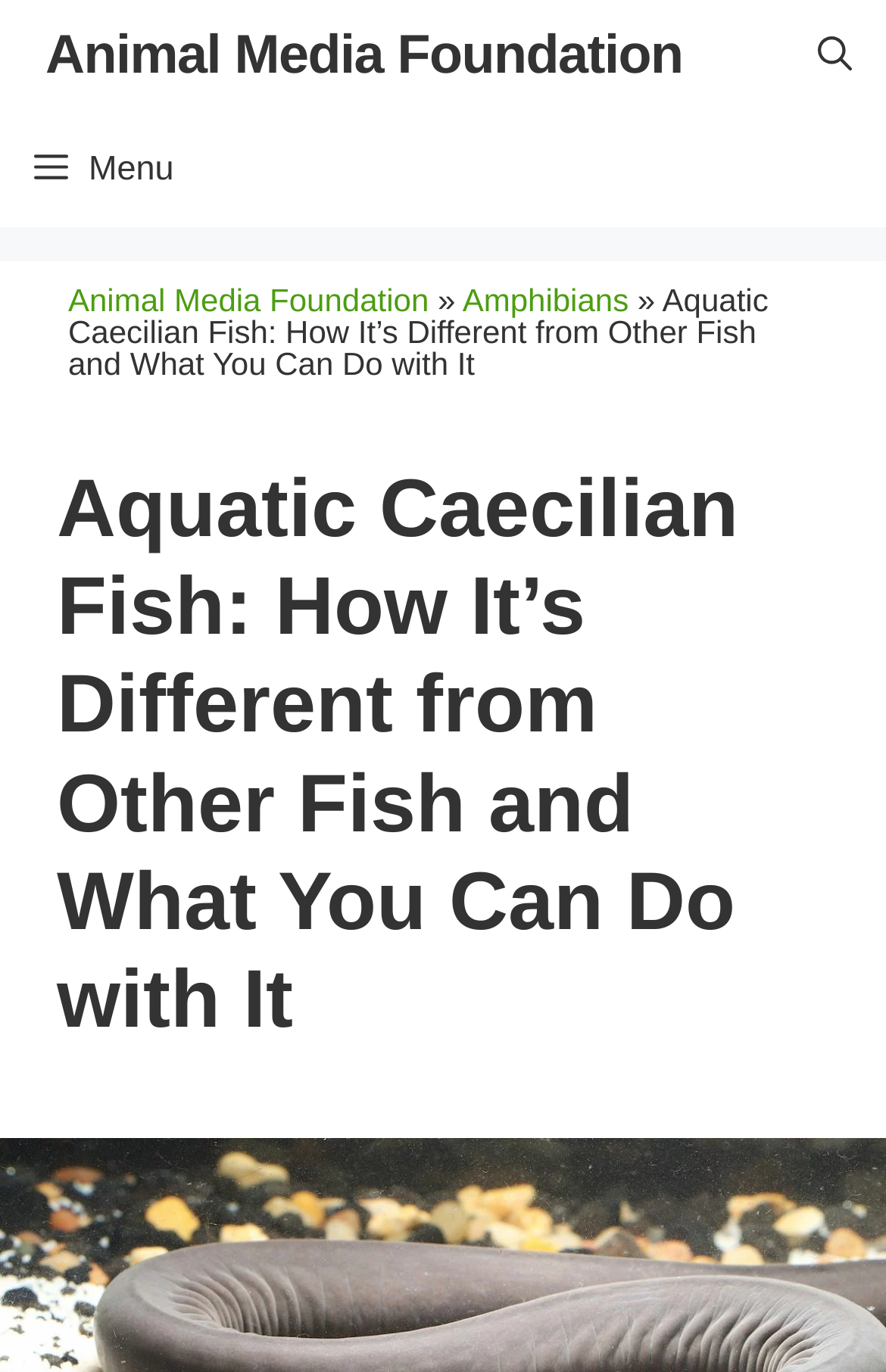Using the details in the image, give a detailed response to the question below:
How many main navigation links are there?

By examining the top navigation bar, we can see three main links: 'Animal Media Foundation', '»', and 'Amphibians'. The '»' symbol is likely a separator, so we count the number of main links as 3.